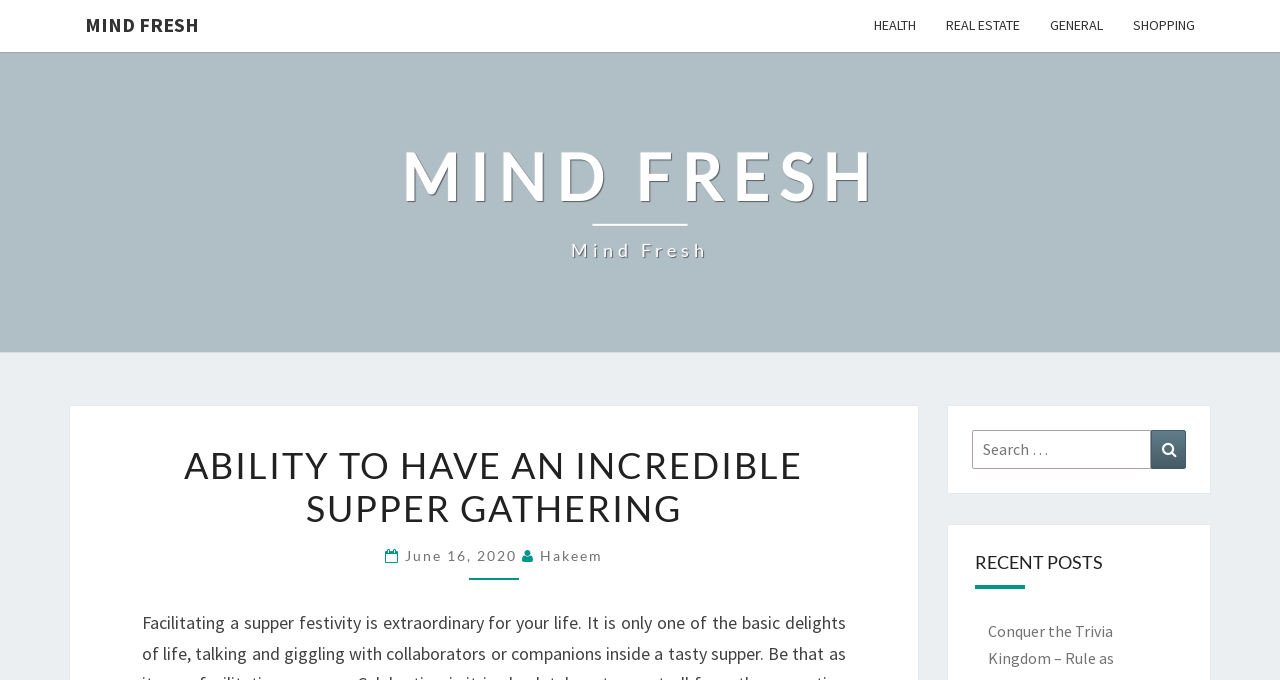Give the bounding box coordinates for this UI element: "empathy excercise". The coordinates should be four float numbers between 0 and 1, arranged as [left, top, right, bottom].

None